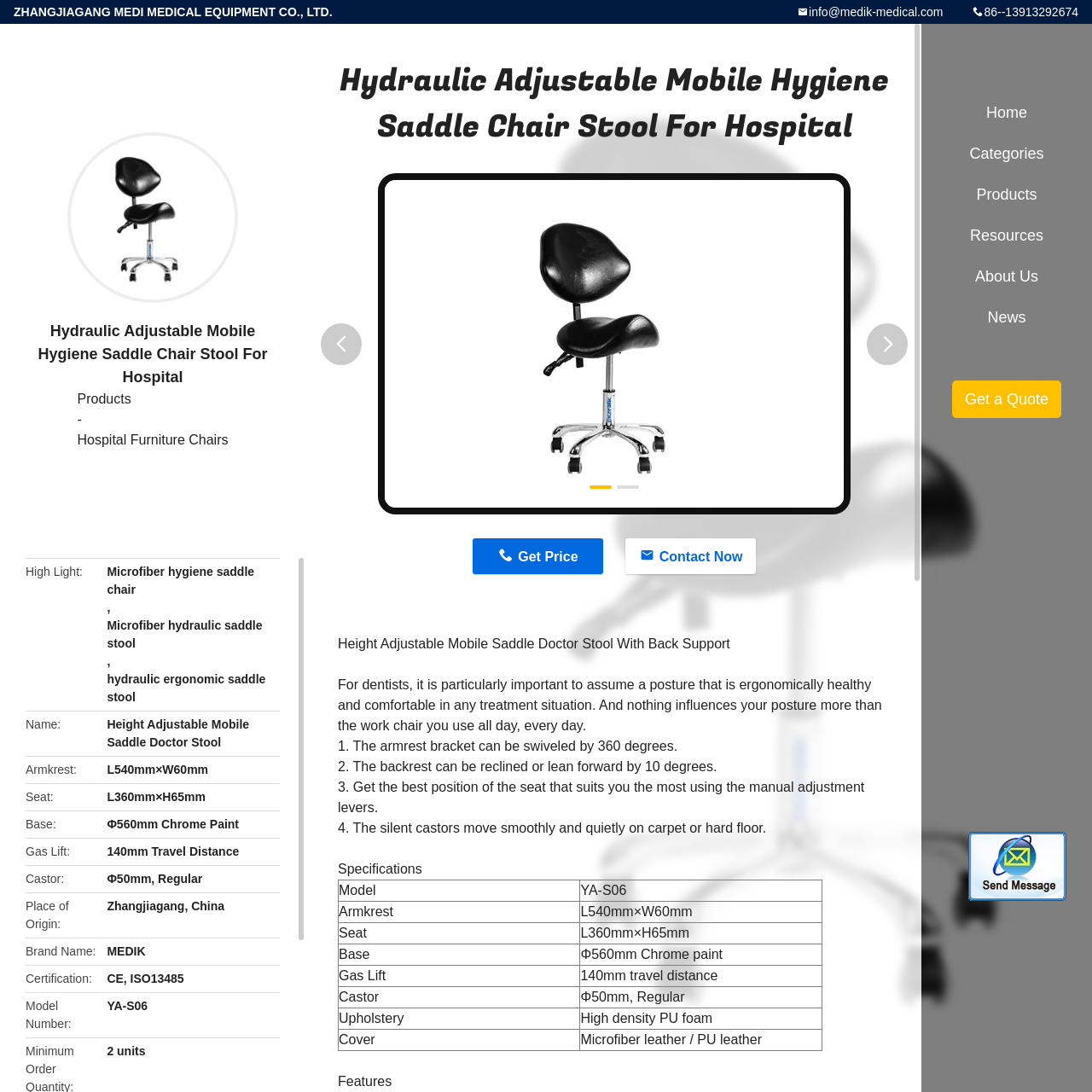Explain in detail what you observe on this webpage.

This webpage is about a product called "Hydraulic Adjustable Mobile Hygiene Saddle Chair Stool For Hospital" from a Chinese company, ZHANGJIAGANG MEDI MEDICAL EQUIPMENT CO., LTD. The page has a prominent image of the product at the top, with a heading that matches the product name. Below the image, there is a section with the company's contact information, including a phone number and email address.

On the left side of the page, there is a navigation menu with links to "Products", "Hospital Furniture Chairs", and other categories. Below the navigation menu, there is a section with product details, including specifications, features, and benefits. The specifications are presented in a table format, with columns for model, armrest, seat, base, and other features.

The product description highlights the importance of ergonomics and comfort for dentists, and explains how the chair's adjustable features, such as the armrest and backrest, can help achieve a healthy posture. The description also mentions the silent castors and manual adjustment levers.

At the bottom of the page, there are links to "Home" and "Categories", as well as a "Send Message" button. There are also several icons, including a "Get Price" and "Contact Now" button. Overall, the page is focused on providing detailed information about the product and its features, as well as facilitating contact with the company.